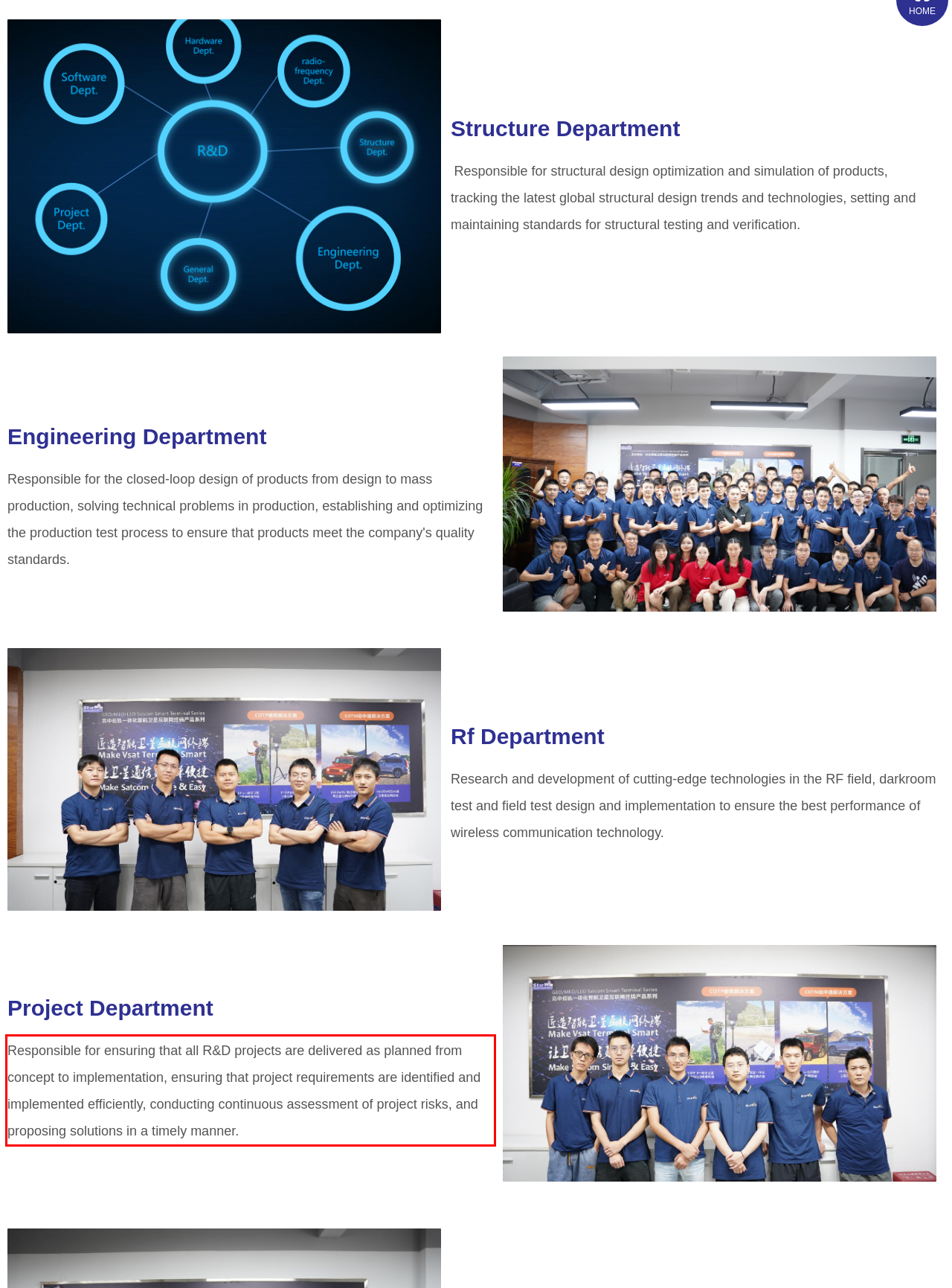Given a screenshot of a webpage containing a red bounding box, perform OCR on the text within this red bounding box and provide the text content.

Responsible for ensuring that all R&D projects are delivered as planned from concept to implementation, ensuring that project requirements are identified and implemented efficiently, conducting continuous assessment of project risks, and proposing solutions in a timely manner.